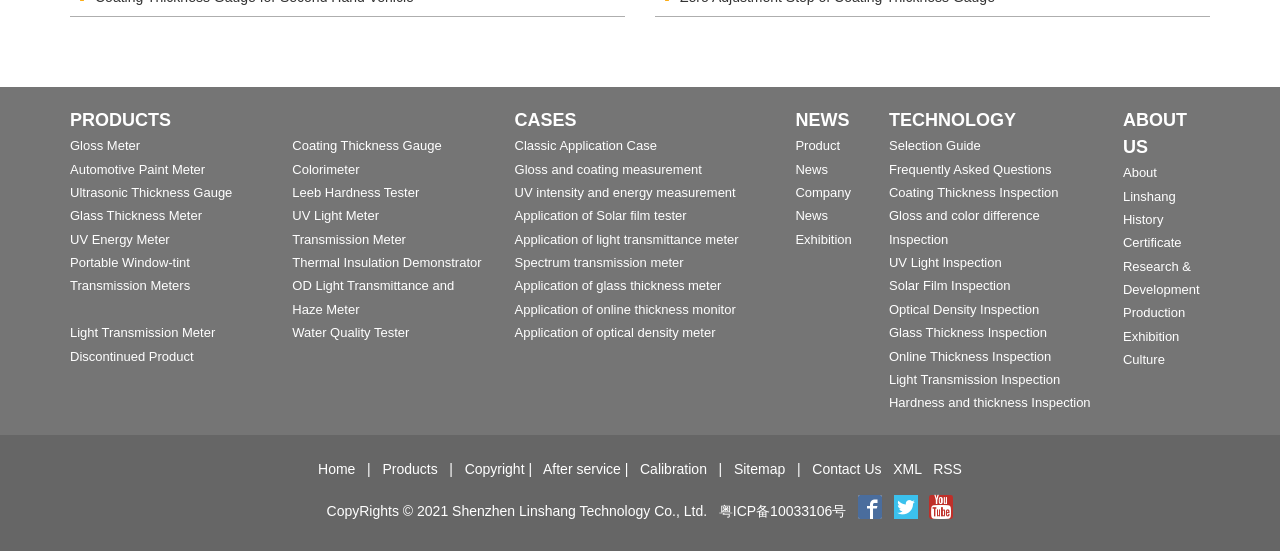Reply to the question with a brief word or phrase: How many links are there under the ABOUT US heading?

9